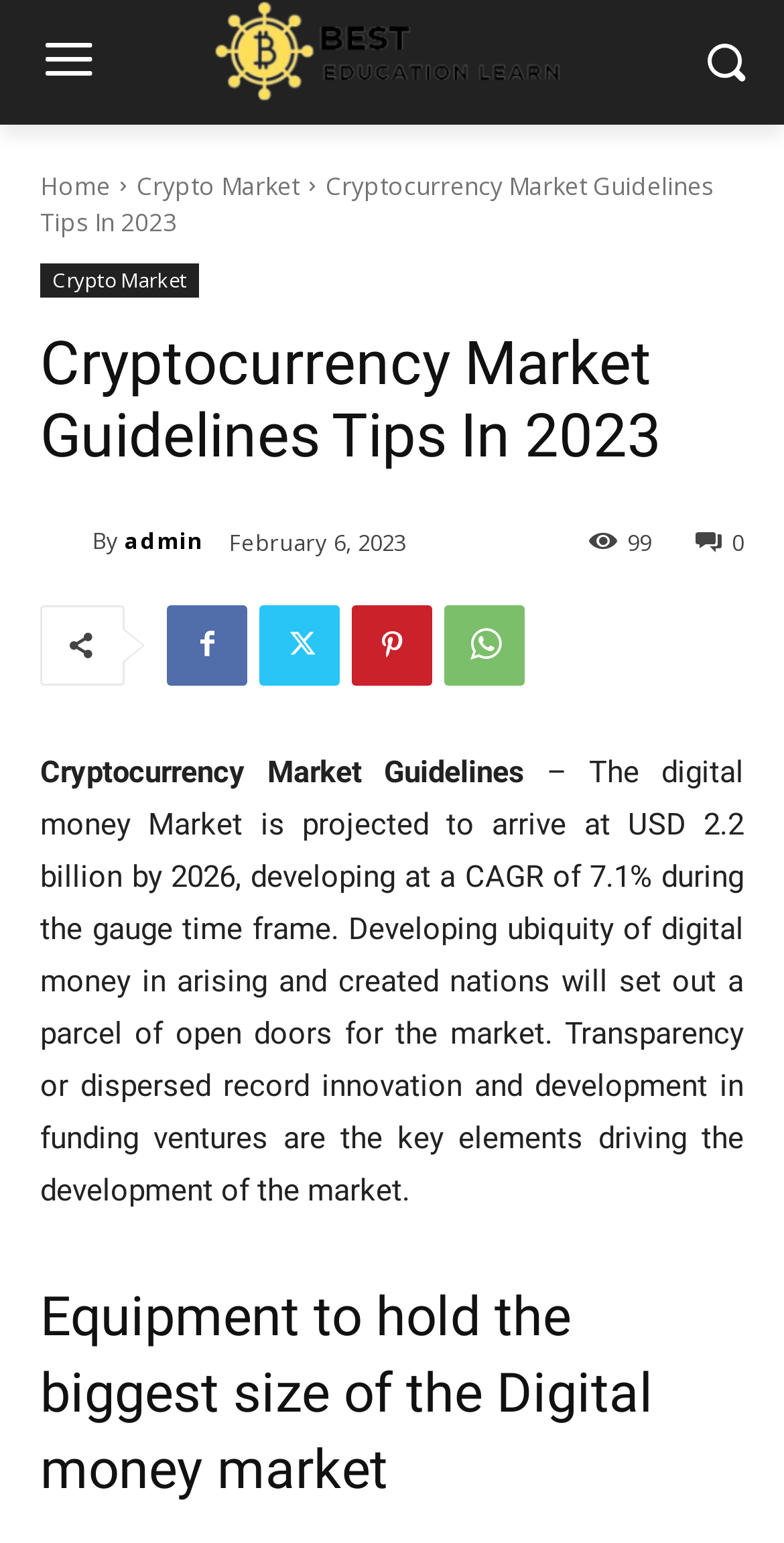What is the projected value of the digital money market by 2026?
Based on the image, answer the question with as much detail as possible.

I found the projected value of the digital money market by 2026 by reading the StaticText element with a bounding box of [0.051, 0.488, 0.949, 0.784]. The text within this element mentions that the digital money market is projected to arrive at USD 2.2 billion by 2026.